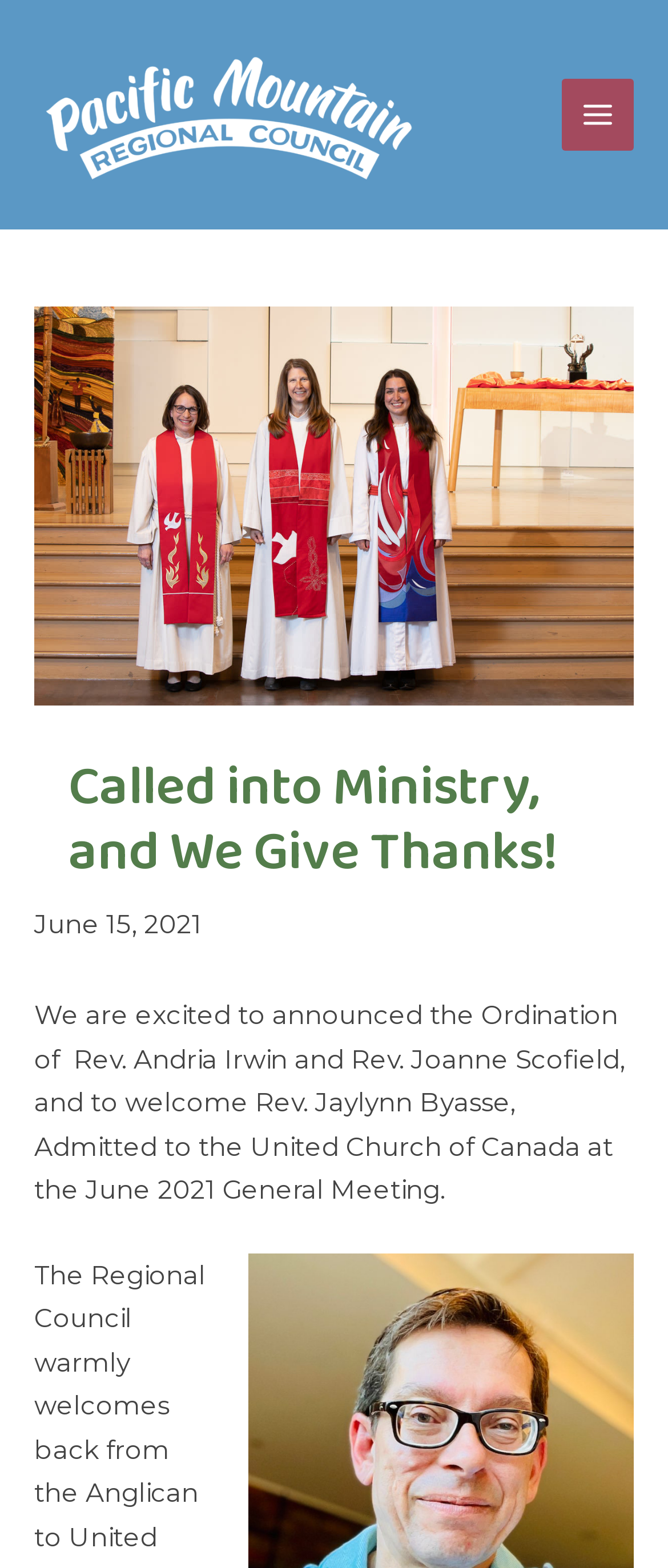What is the date mentioned in the webpage?
Using the image, elaborate on the answer with as much detail as possible.

I found the date 'June 15, 2021' mentioned in the webpage as a static text element, which is a part of the main content section.